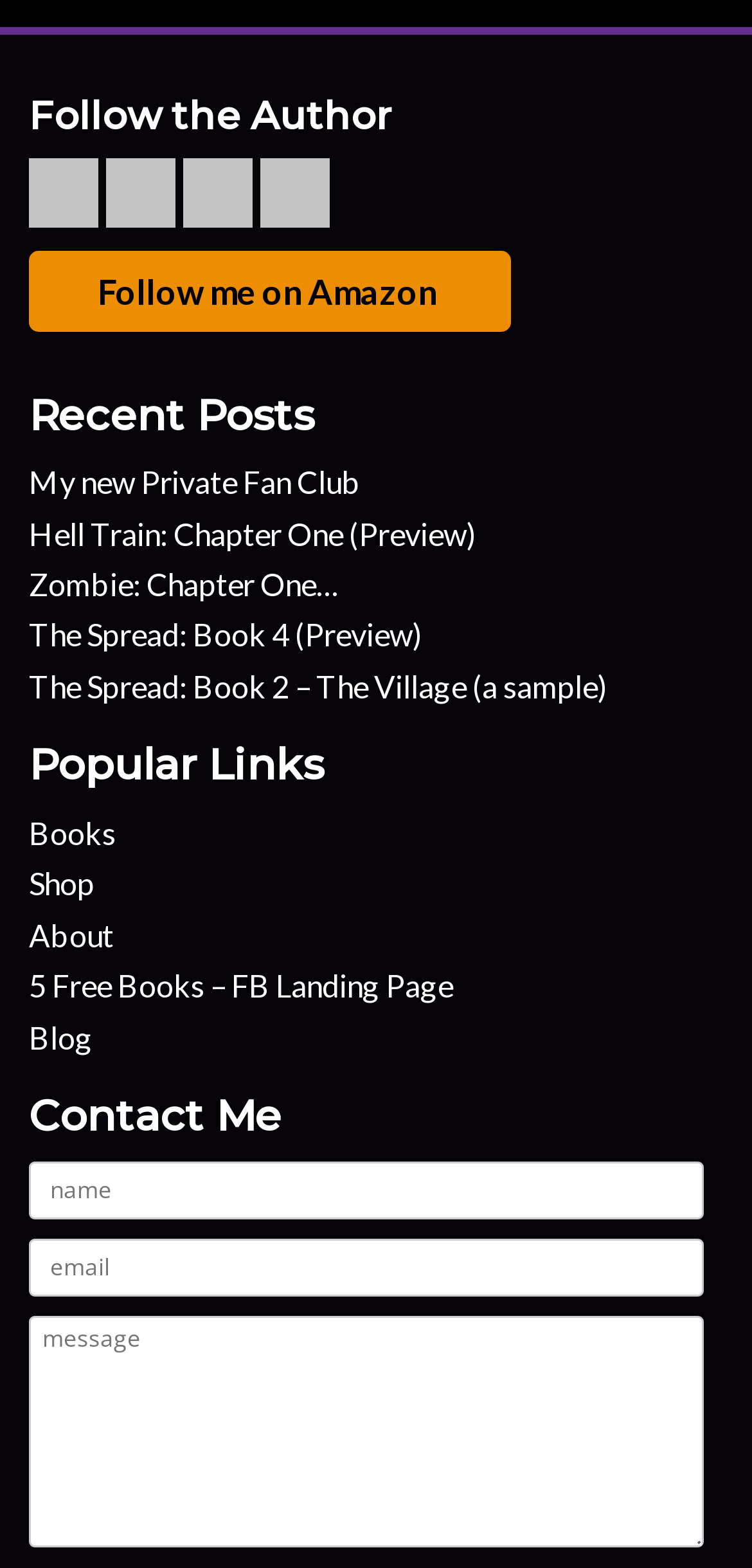Please find the bounding box coordinates of the element that you should click to achieve the following instruction: "Read My new Private Fan Club". The coordinates should be presented as four float numbers between 0 and 1: [left, top, right, bottom].

[0.038, 0.296, 0.479, 0.319]